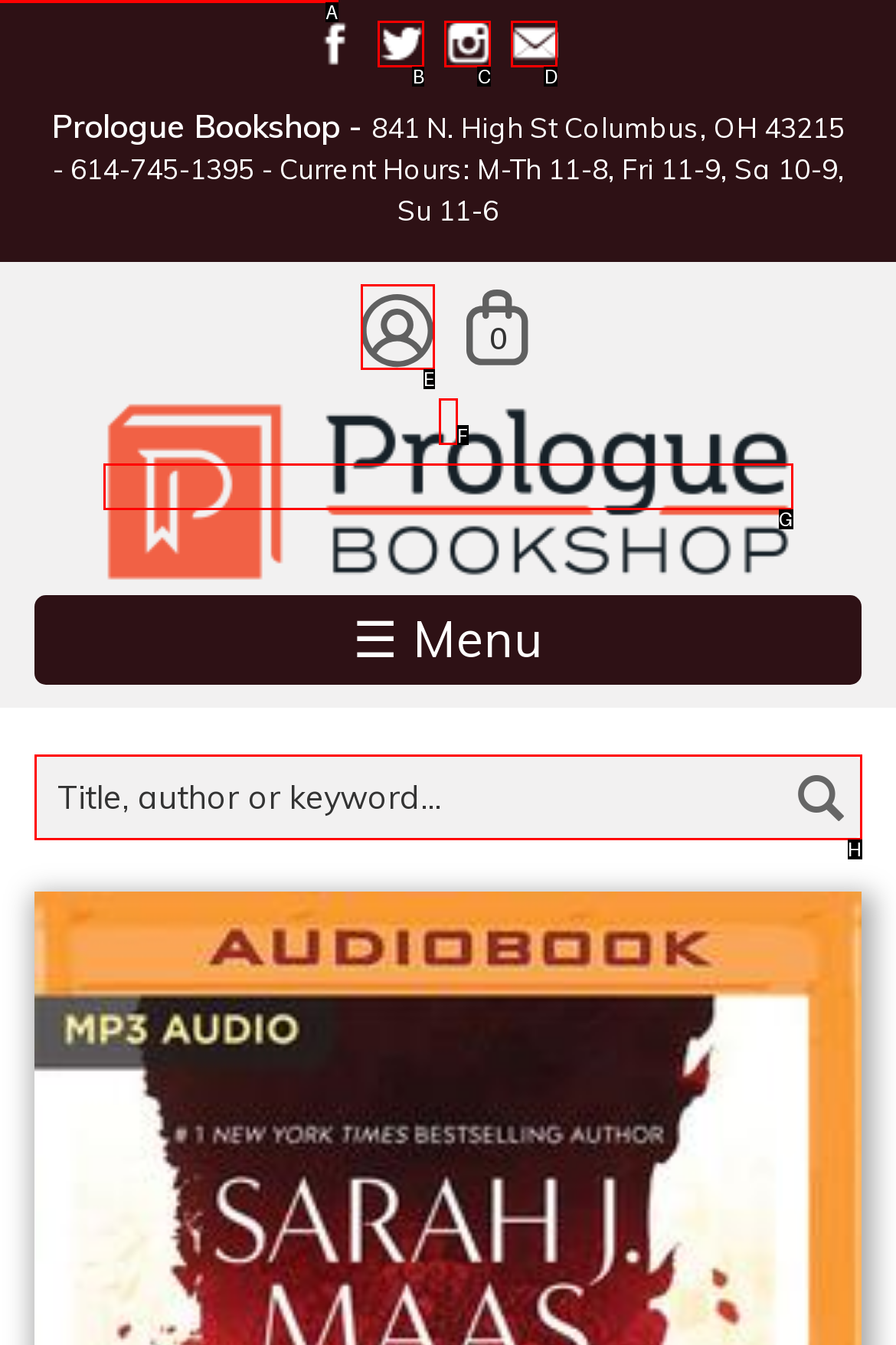From the given choices, determine which HTML element matches the description: Skip to main content. Reply with the appropriate letter.

A